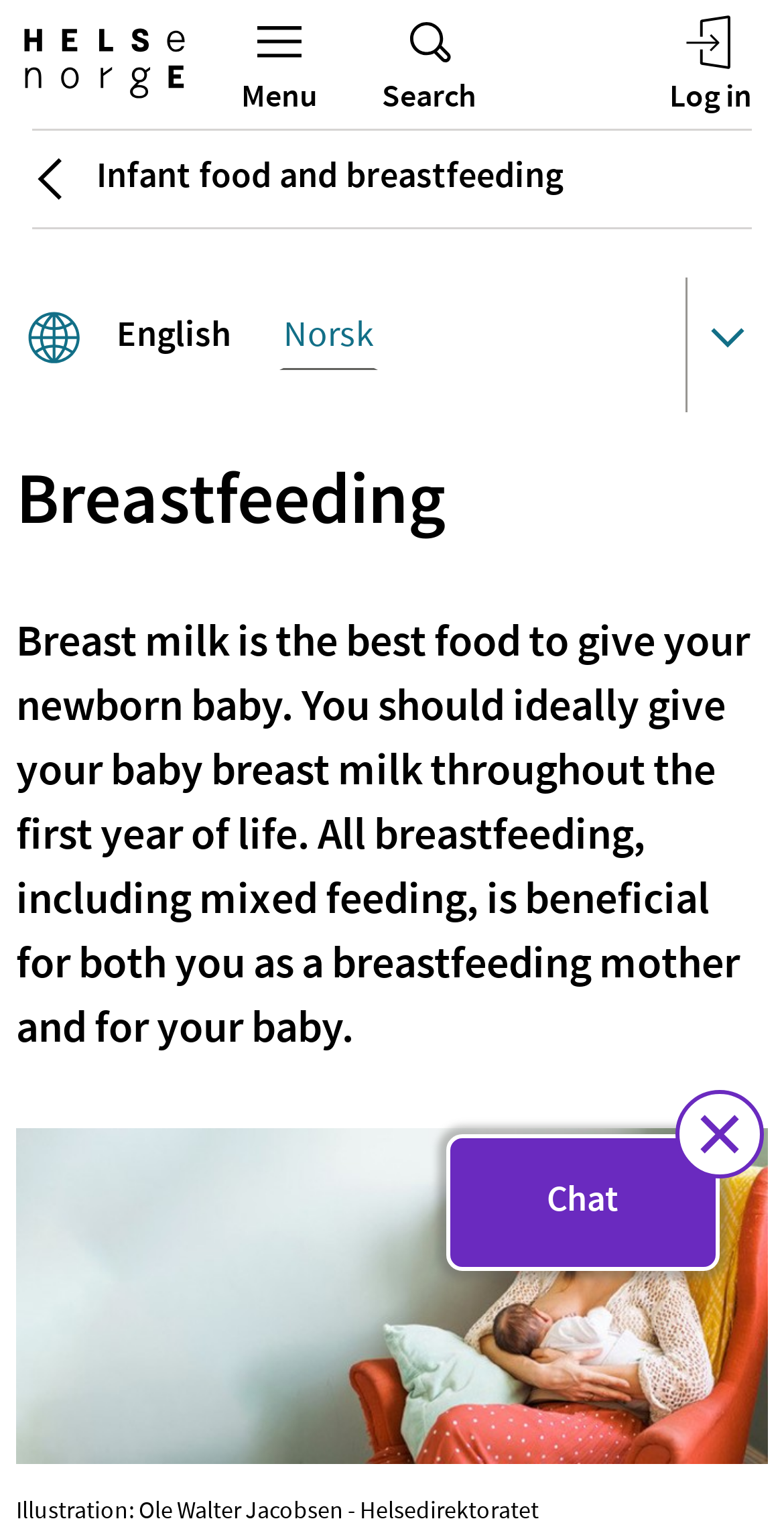Kindly determine the bounding box coordinates for the area that needs to be clicked to execute this instruction: "Select 'Norsk' language".

[0.356, 0.2, 0.482, 0.243]